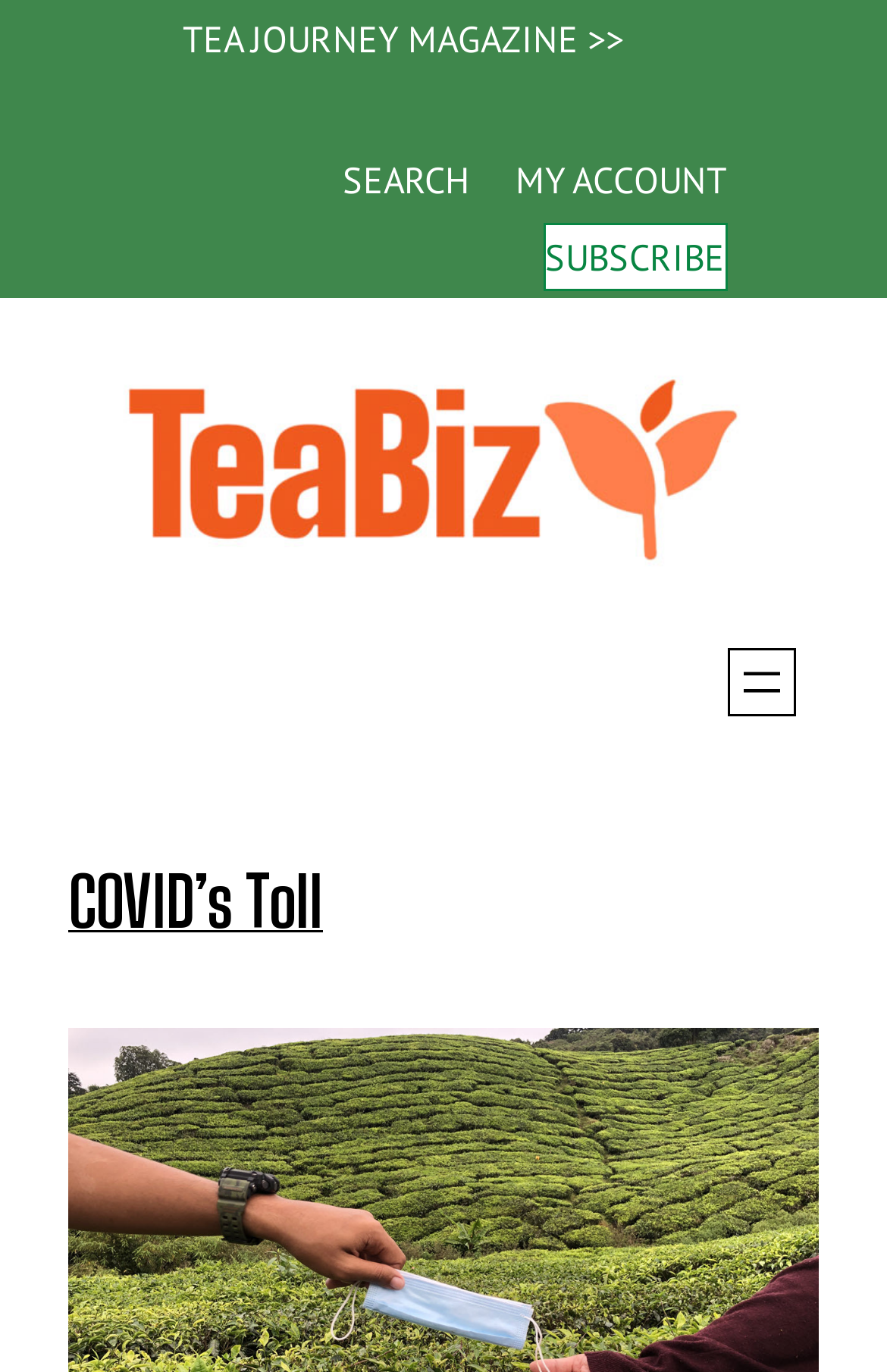What is the topic of the main article?
Please provide a detailed and comprehensive answer to the question.

The main article's topic can be determined by looking at the heading 'COVID’s Toll' which is a prominent element on the webpage, indicating that the article is about the impact of COVID-19.